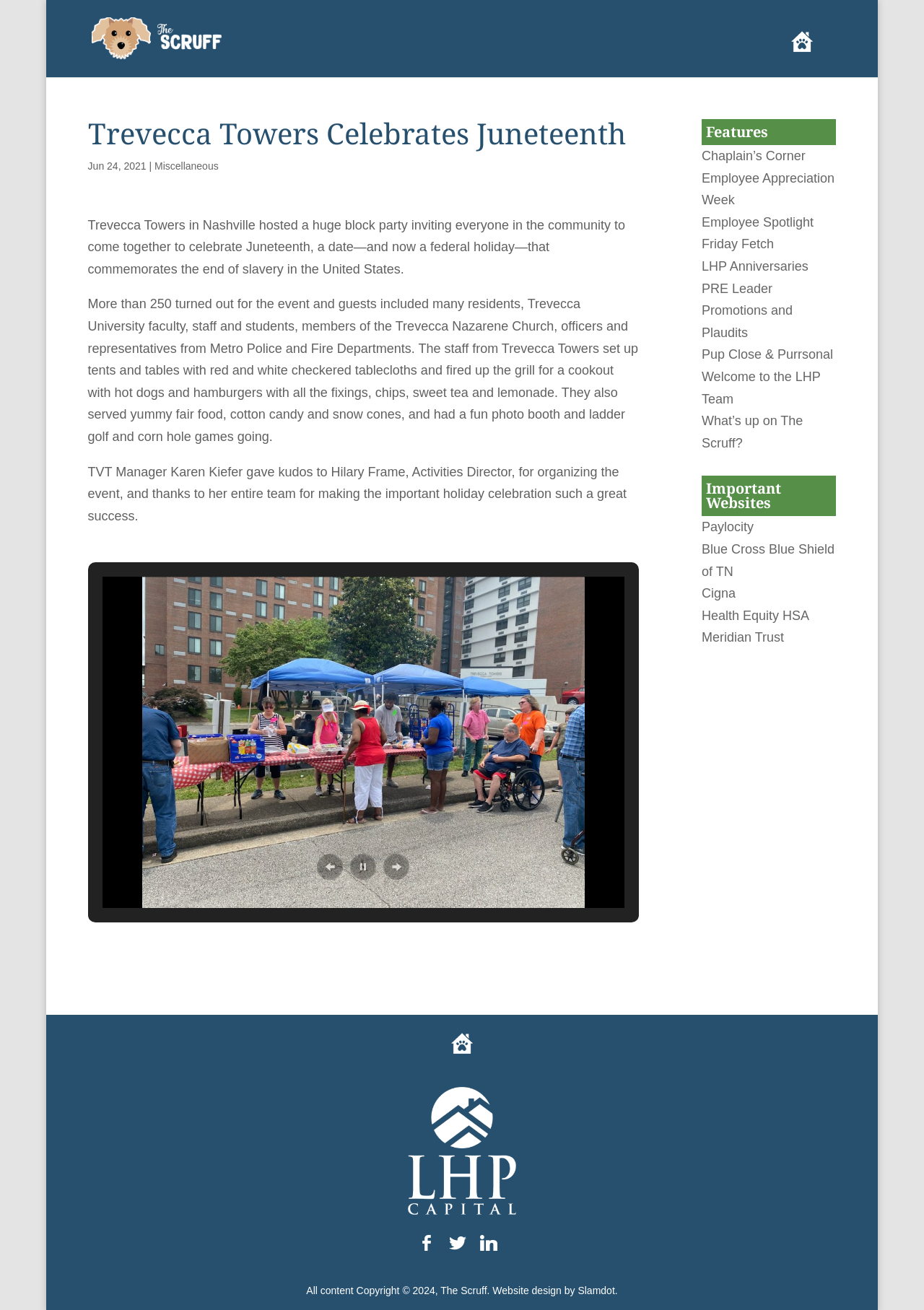Please identify the bounding box coordinates of the element's region that I should click in order to complete the following instruction: "Click the link to read about What’s up on The Scruff?". The bounding box coordinates consist of four float numbers between 0 and 1, i.e., [left, top, right, bottom].

[0.759, 0.316, 0.869, 0.344]